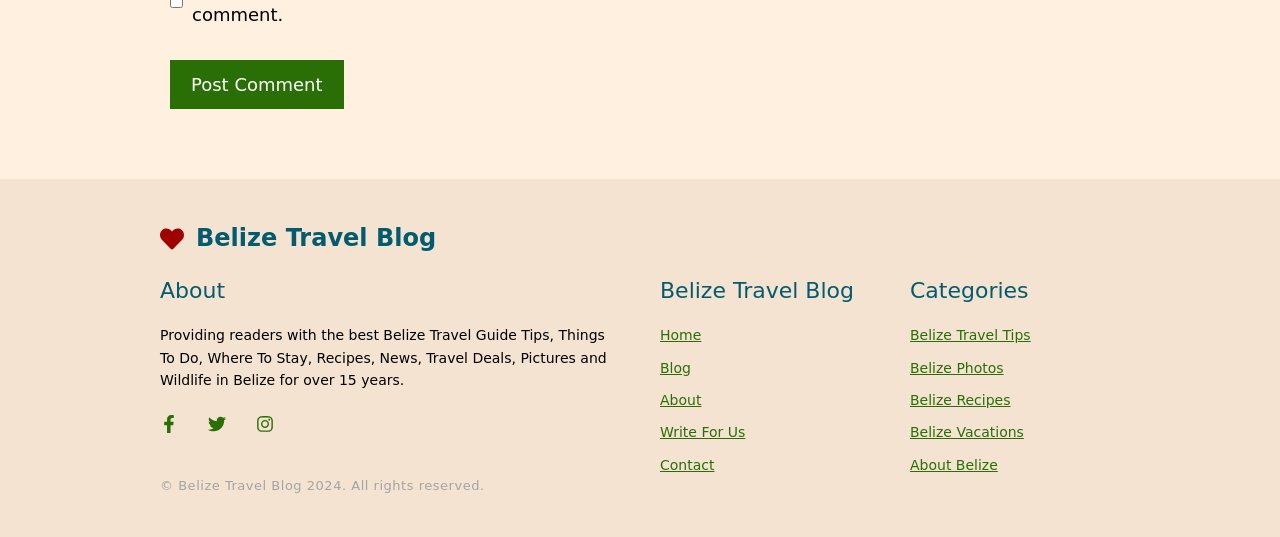Respond to the question with just a single word or phrase: 
What is the name of the blog?

Belize Travel Blog